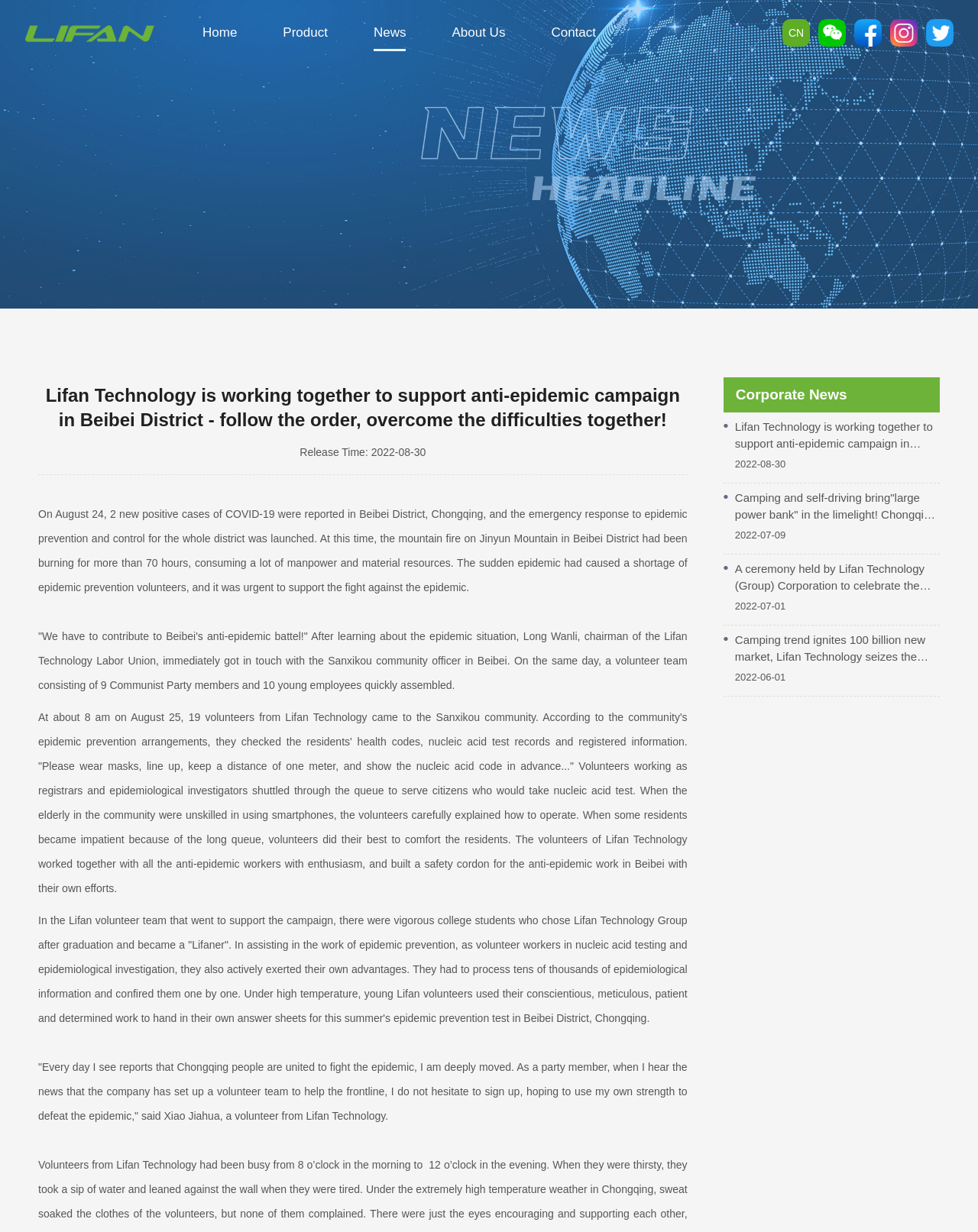Please determine and provide the text content of the webpage's heading.

Lifan Technology is working together to support anti-epidemic campaign in Beibei District - follow the order, overcome the difficulties together!